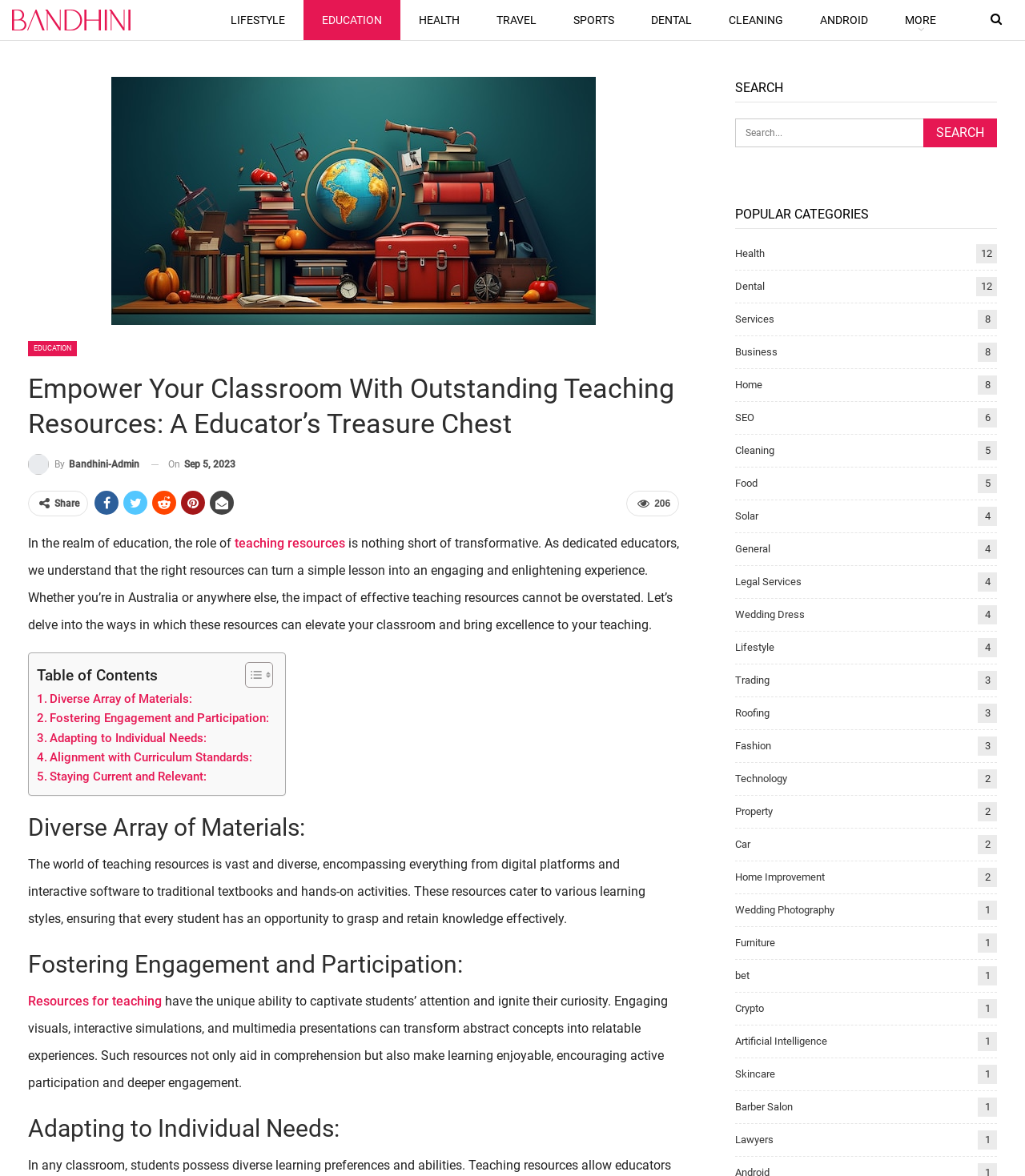How many links are there in the popular categories section?
Look at the webpage screenshot and answer the question with a detailed explanation.

The question is asking for the number of links in the popular categories section, which can be found by counting the number of link elements in the section. The answer is '20', which is the total number of links in the popular categories section.